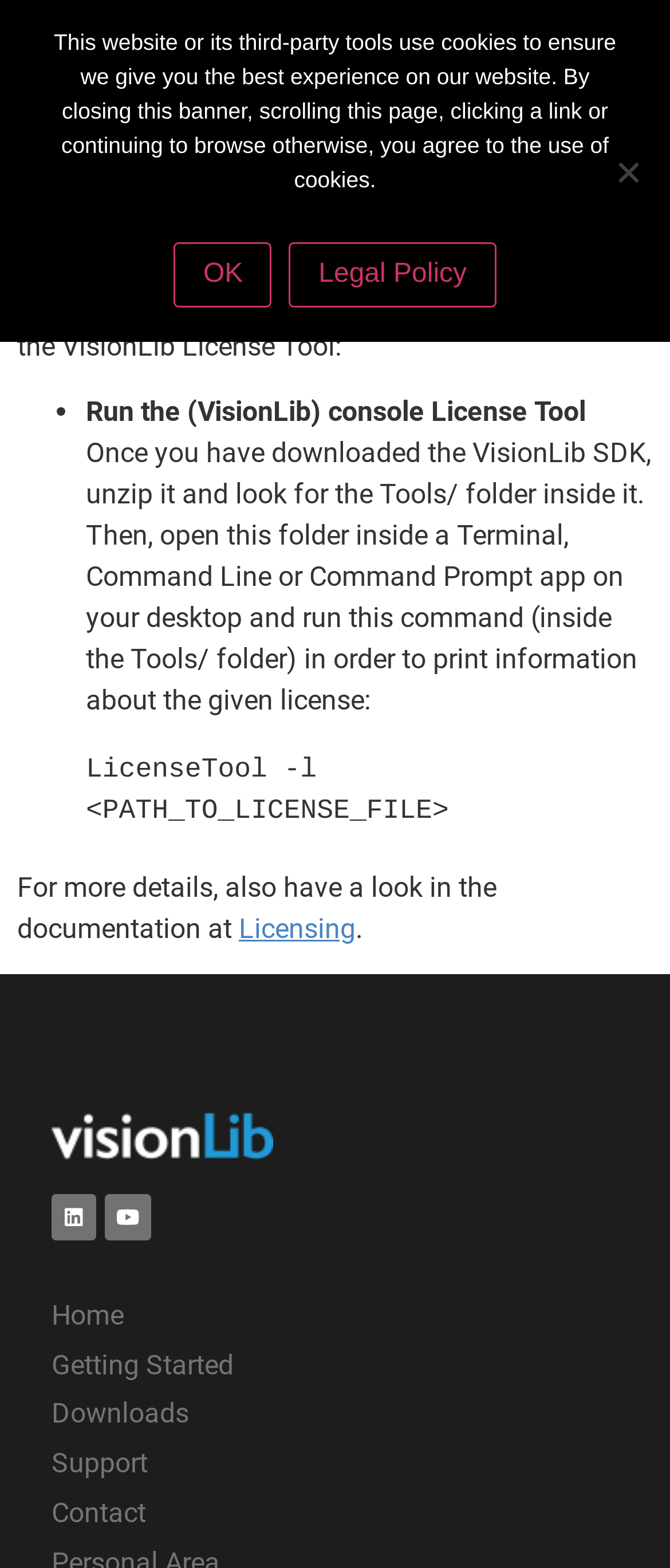With reference to the screenshot, provide a detailed response to the question below:
What is the name of the documentation mentioned on the webpage?

The webpage mentions that 'For more details, also have a look in the documentation at Licensing'. This suggests that the documentation is related to licensing and is named 'Licensing'.